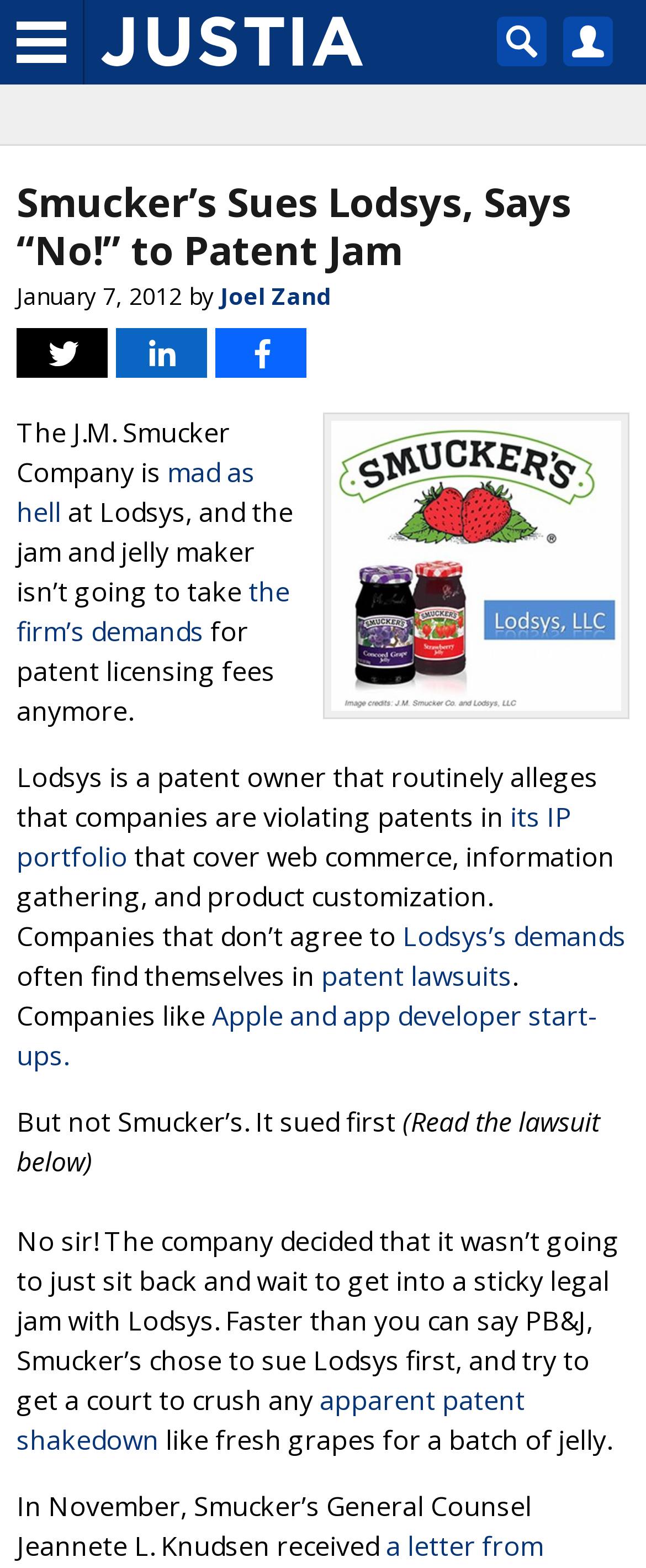Identify and provide the bounding box coordinates of the UI element described: "Apple and app developer start-ups.". The coordinates should be formatted as [left, top, right, bottom], with each number being a float between 0 and 1.

[0.026, 0.636, 0.926, 0.684]